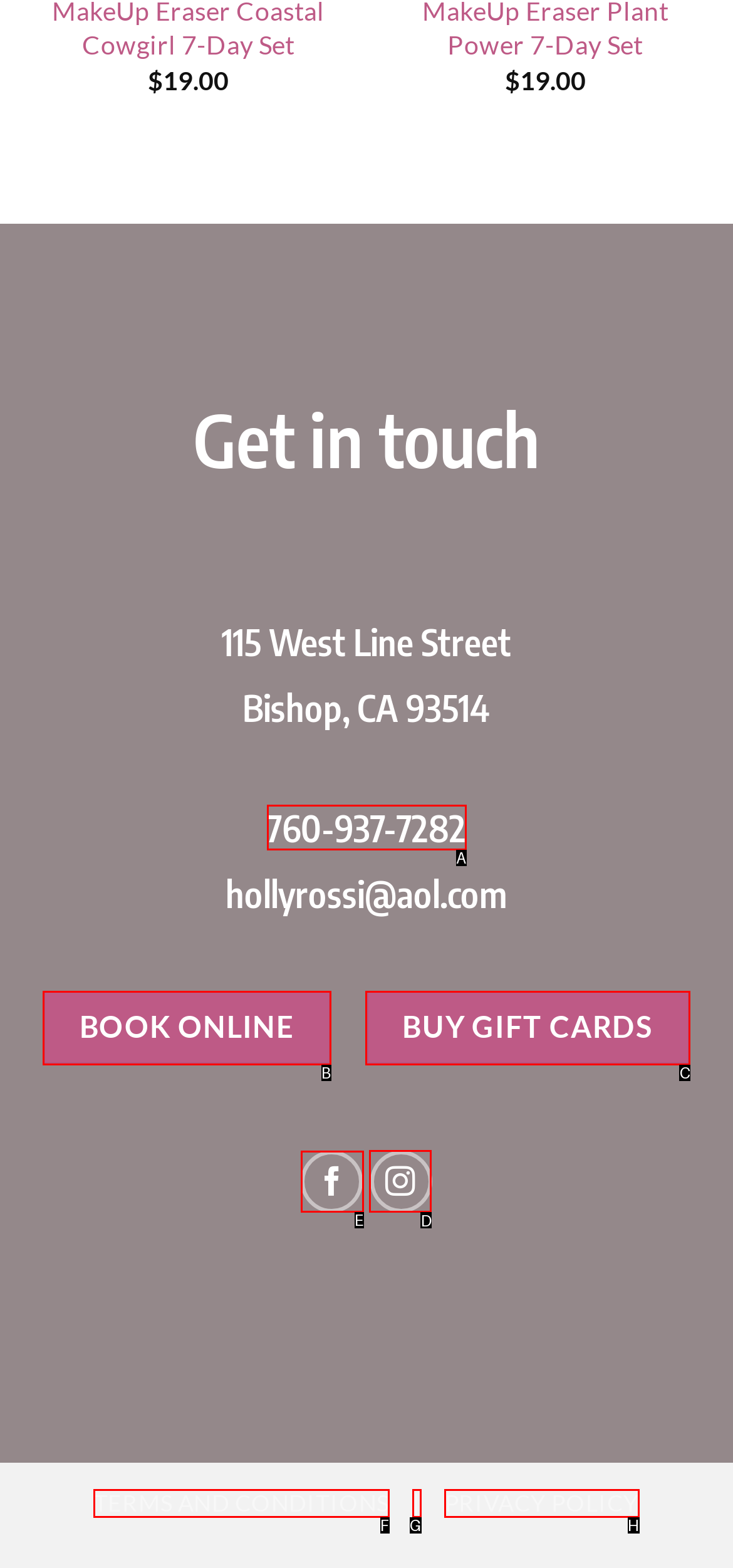Identify the HTML element you need to click to achieve the task: Follow on Facebook. Respond with the corresponding letter of the option.

E